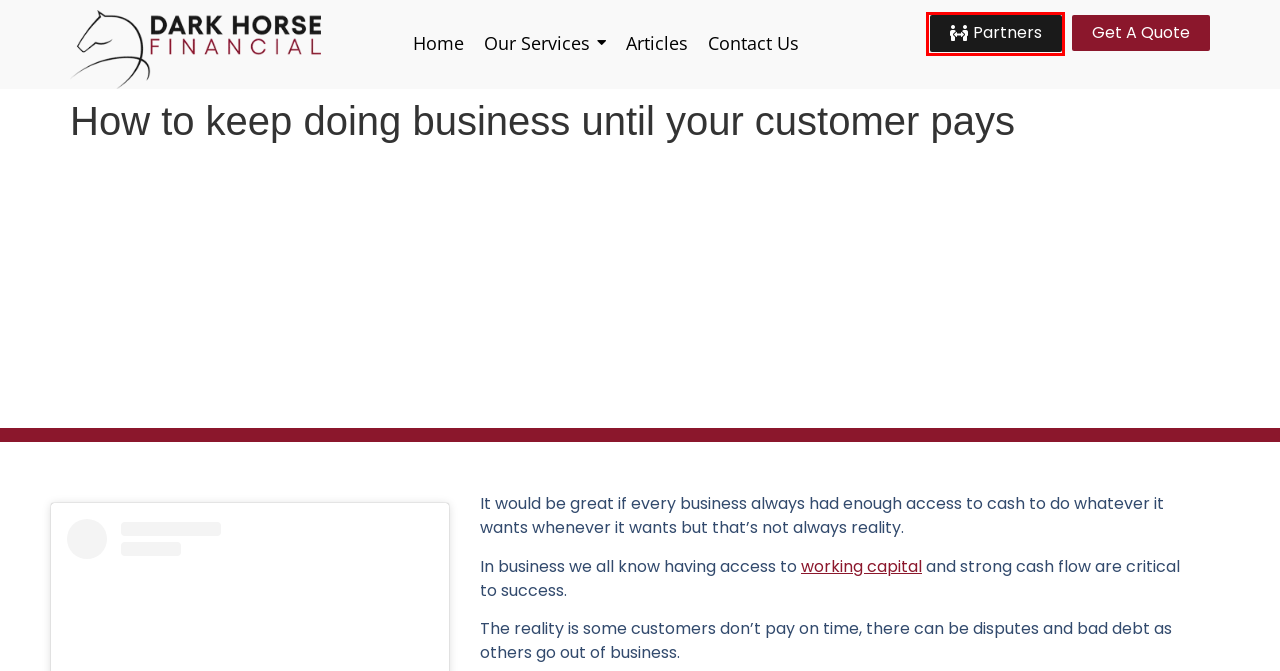You have a screenshot of a webpage with a red rectangle bounding box around a UI element. Choose the best description that matches the new page after clicking the element within the bounding box. The candidate descriptions are:
A. Financial Solutions & Lending Australia | darkhorsefinancial.com.au
B. Contact Us | Lending Advisors Australia | darkhorsefinancial.com.au
C. Your Business Loan and Equipment Partners | darkhorsefinancial.com.au
D. 2 Businesses, 2 Different Lines of Credit In Australia | DHF
E. Finance Posts & Resources Australia | Financial Articles
F. Trade & Import Finance Providers | darkhorsefinancial.com.au
G. Sitemap - darkhorsefinancial.com.au
H. Home and Investment Lending - darkhorsefinancial.com.au

C